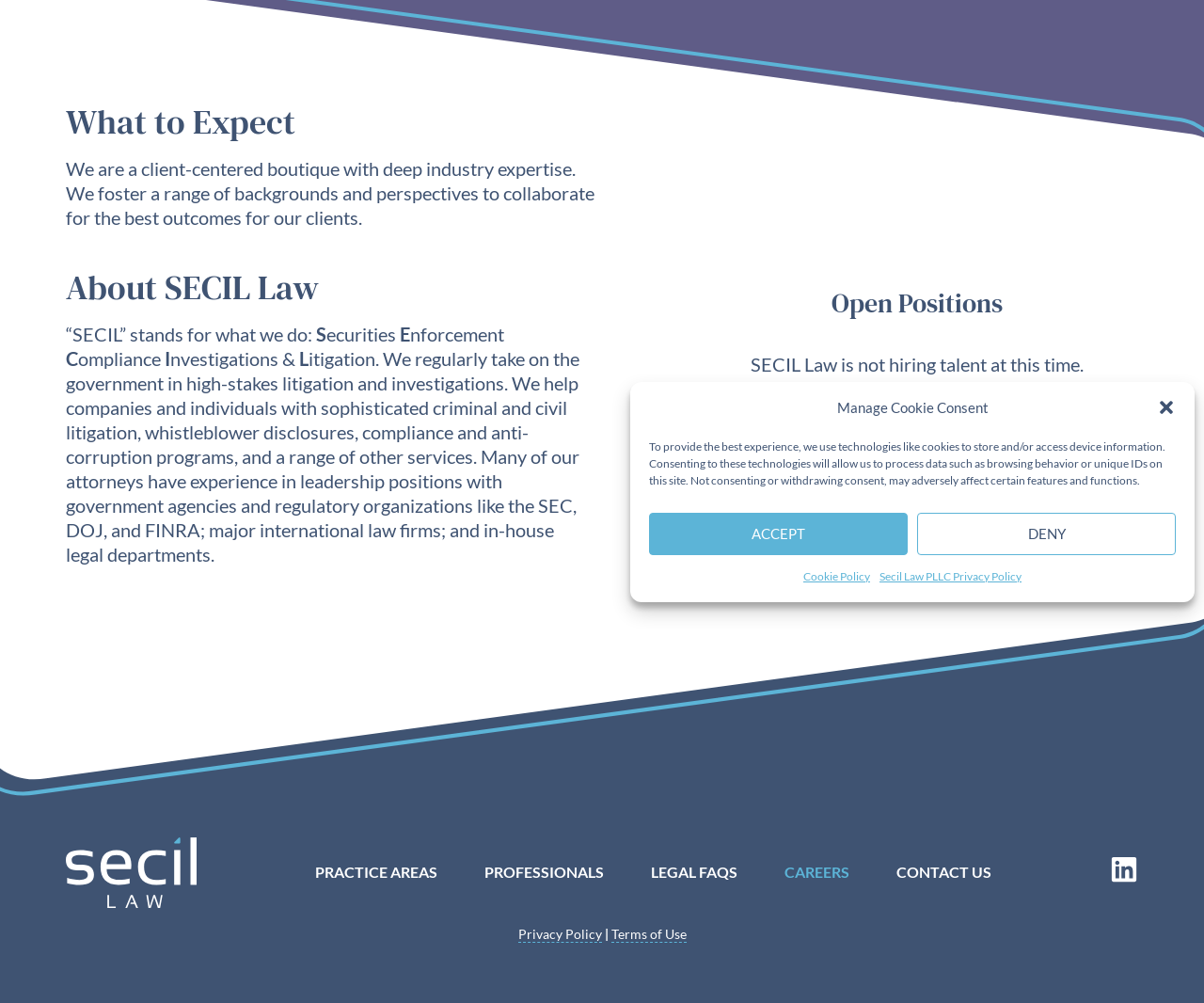Provide the bounding box for the UI element matching this description: "Linkedin".

[0.922, 0.853, 0.945, 0.881]